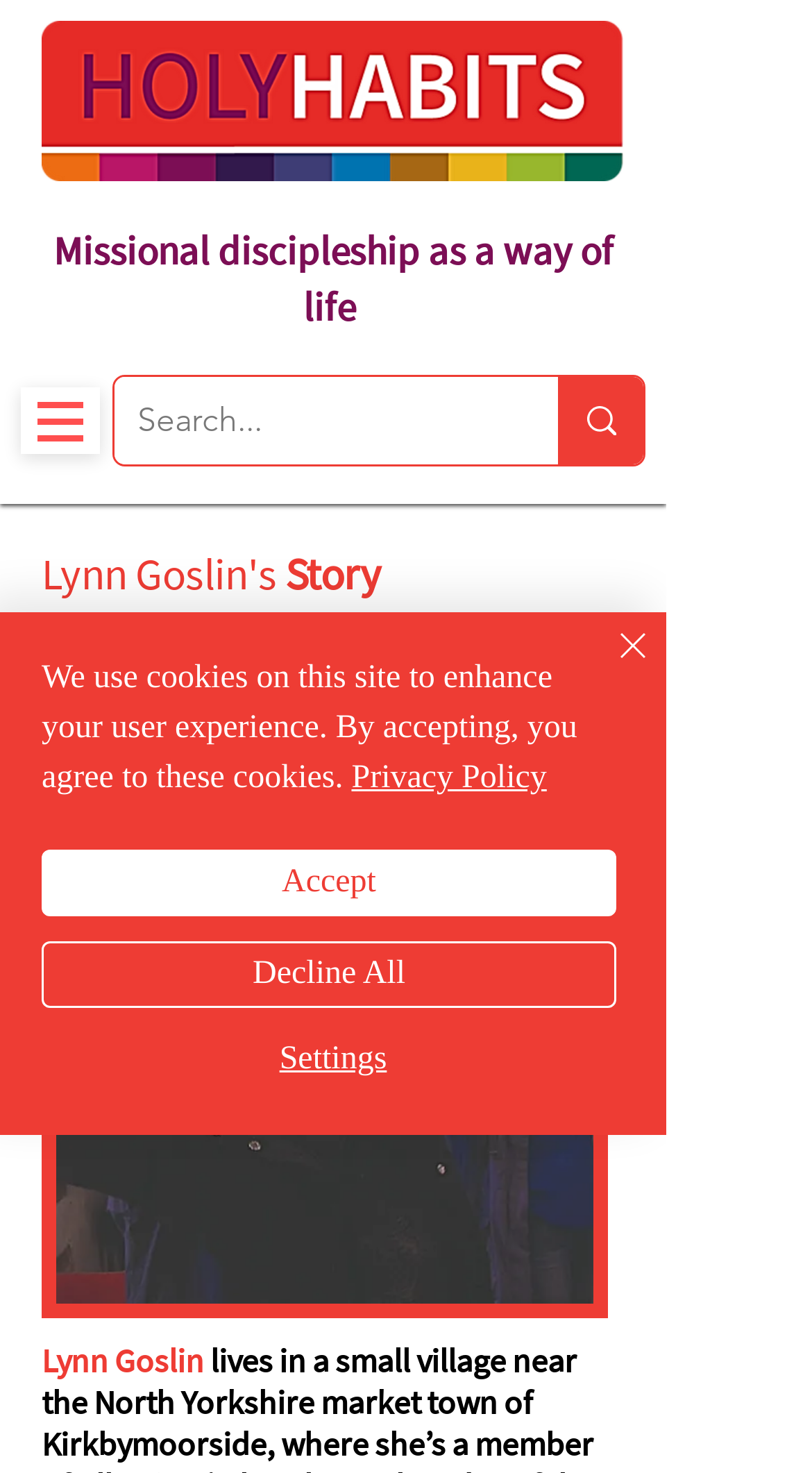Is there a search function on the webpage?
Using the visual information from the image, give a one-word or short-phrase answer.

Yes